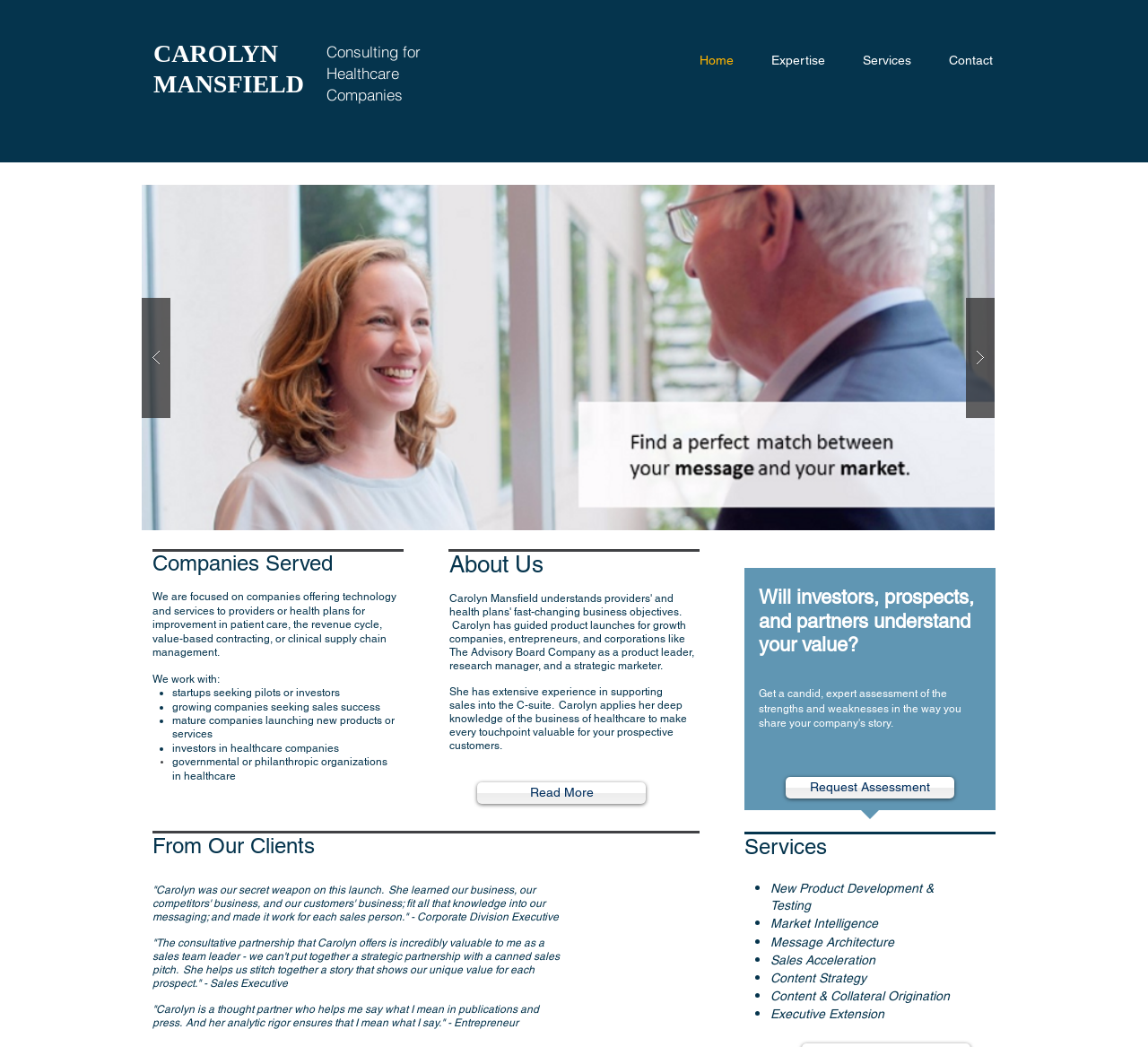Using the given description, provide the bounding box coordinates formatted as (top-left x, top-left y, bottom-right x, bottom-right y), with all values being floating point numbers between 0 and 1. Description: Contact

[0.81, 0.018, 0.881, 0.097]